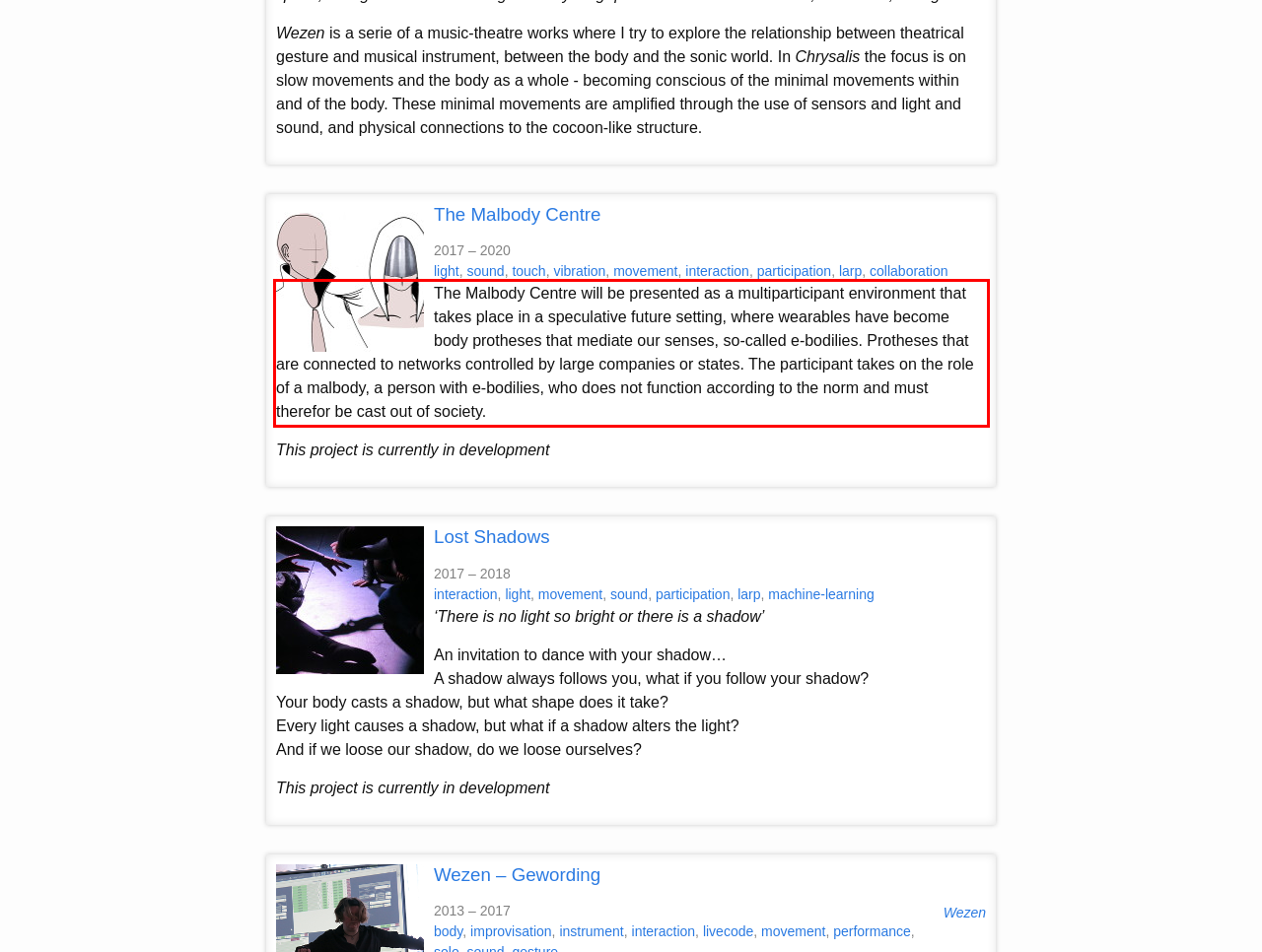Identify the text within the red bounding box on the webpage screenshot and generate the extracted text content.

The Malbody Centre will be presented as a multiparticipant environment that takes place in a speculative future setting, where wearables have become body protheses that mediate our senses, so-called e-bodilies. Protheses that are connected to networks controlled by large companies or states. The participant takes on the role of a malbody, a person with e-bodilies, who does not function according to the norm and must therefor be cast out of society.